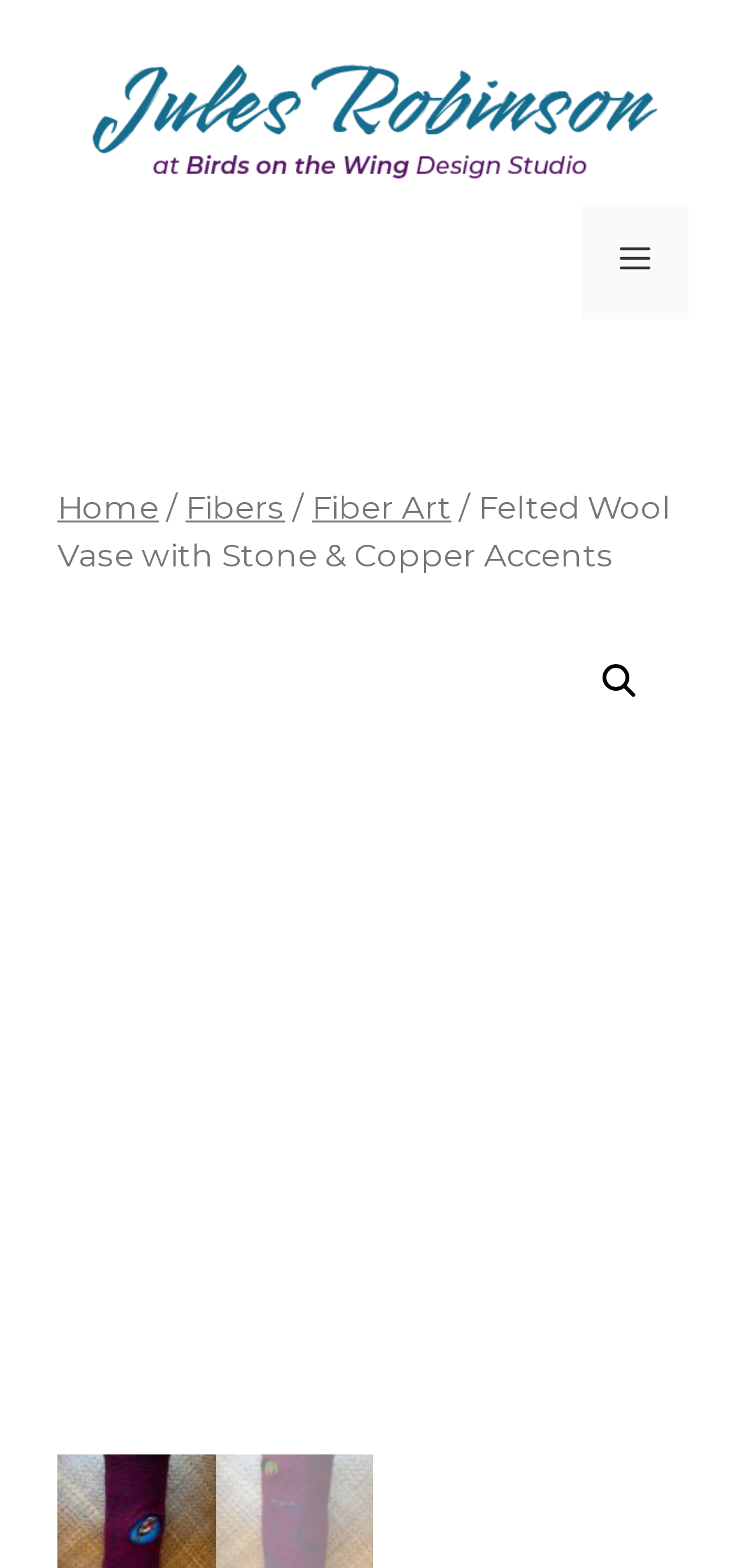Identify the title of the webpage and provide its text content.

FELTED WOOL VASE WITH STONE & COPPER ACCENTS